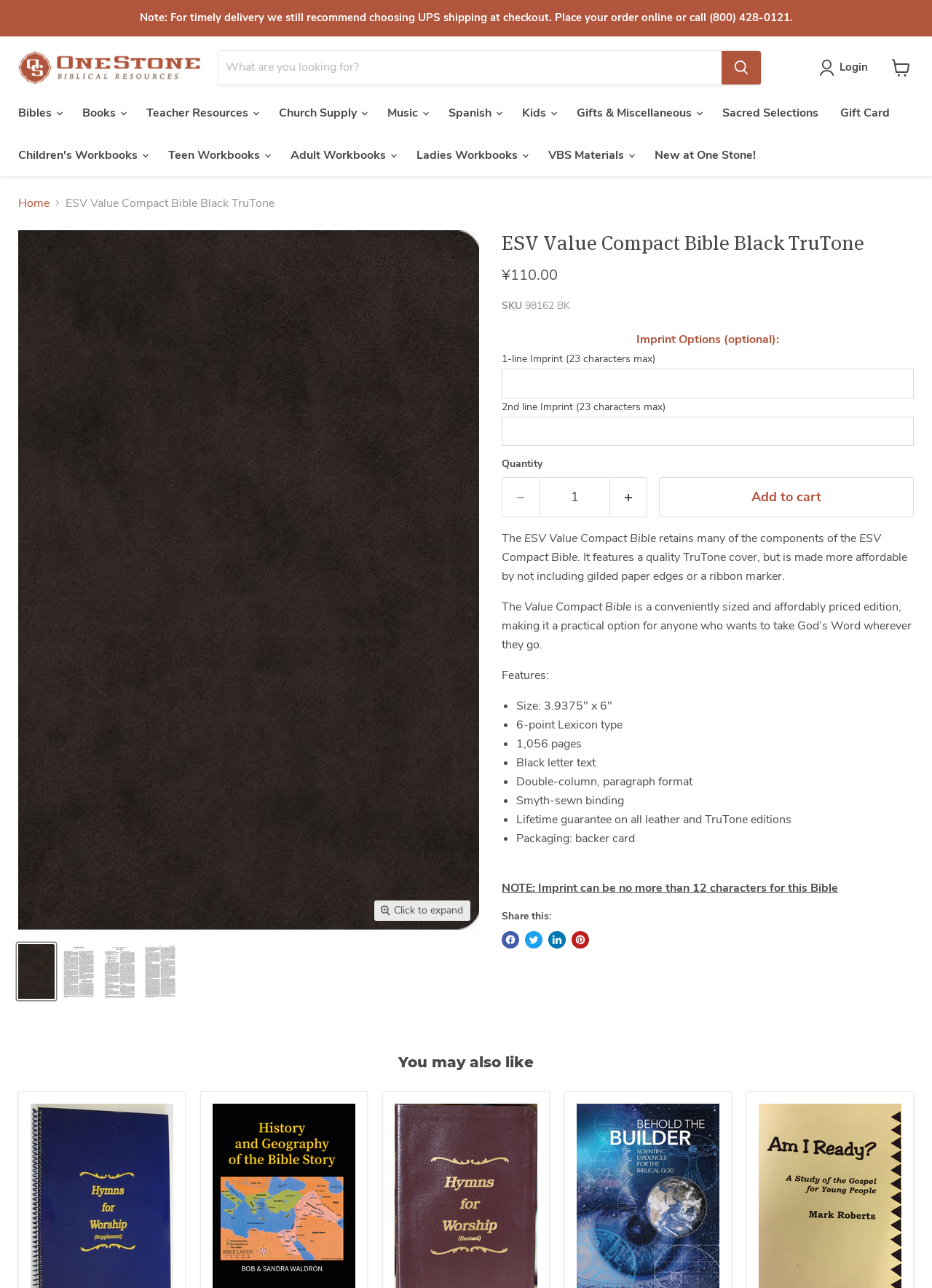Find the bounding box coordinates of the clickable area that will achieve the following instruction: "Search for a product".

[0.234, 0.039, 0.774, 0.065]